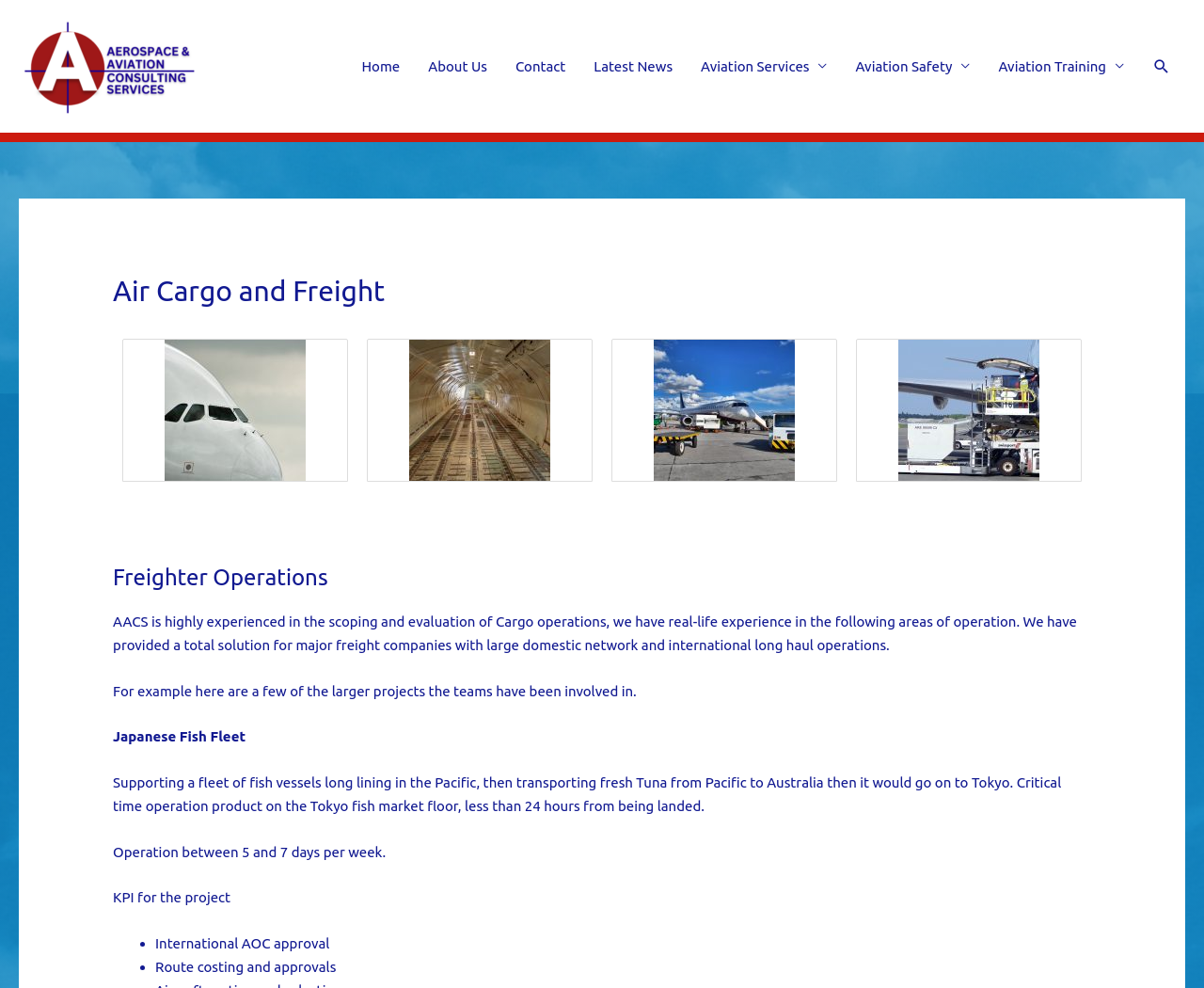Provide a thorough and detailed response to the question by examining the image: 
How often did the operation between Australia and Tokyo take place?

The webpage mentions that the operation between Australia and Tokyo took place 'between 5 and 7 days per week', indicating the frequency of the operation.